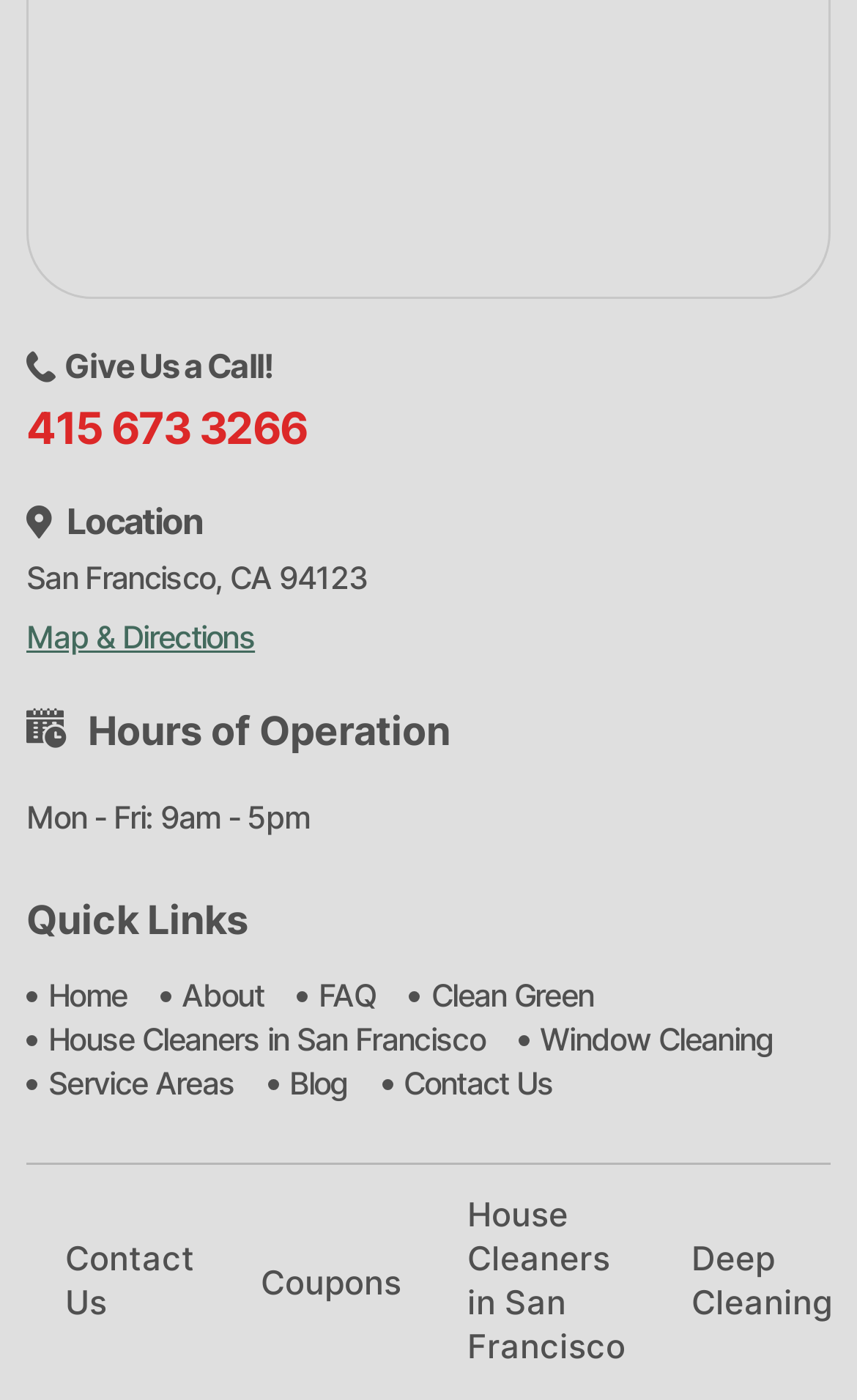Identify the bounding box coordinates for the region to click in order to carry out this instruction: "Call the phone number". Provide the coordinates using four float numbers between 0 and 1, formatted as [left, top, right, bottom].

[0.031, 0.288, 0.357, 0.325]